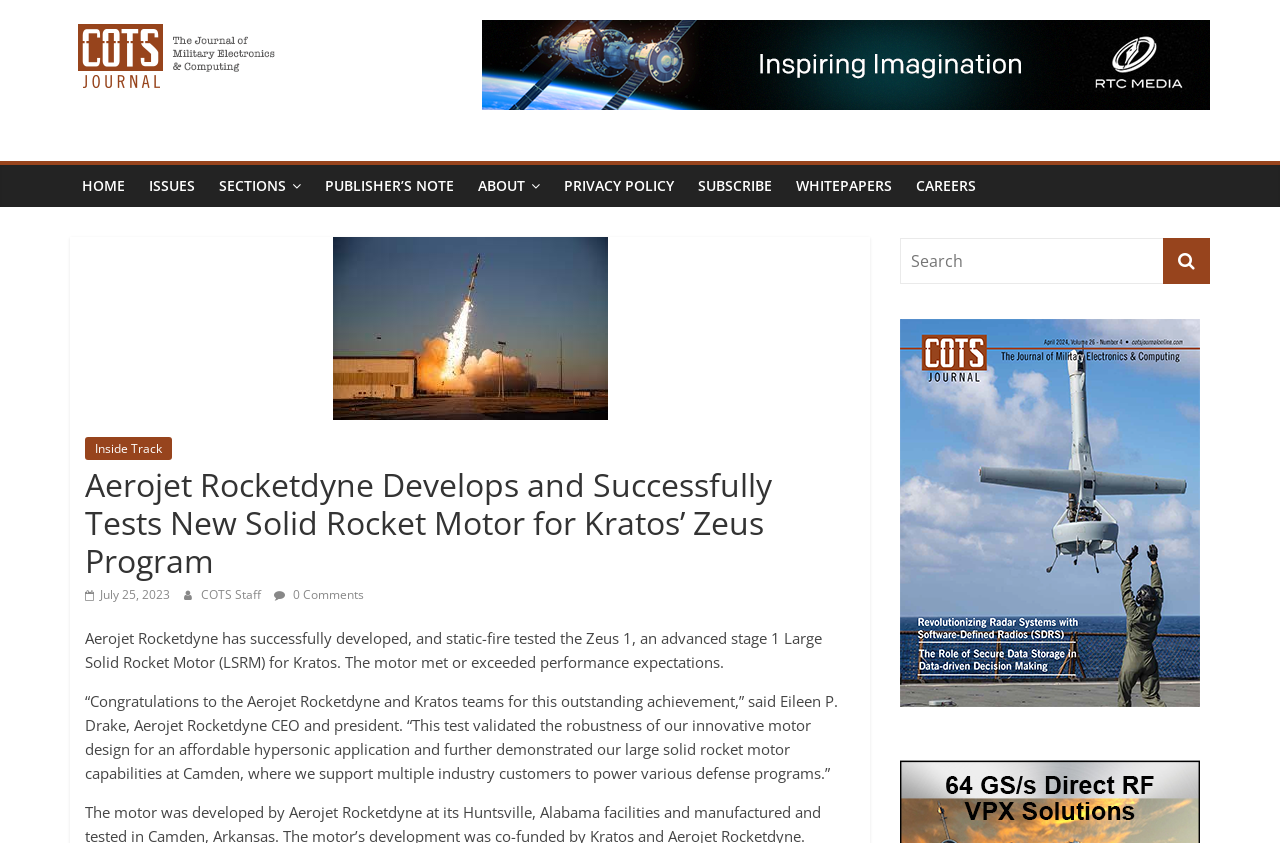Given the element description, predict the bounding box coordinates in the format (top-left x, top-left y, bottom-right x, bottom-right y), using floating point numbers between 0 and 1: COTS Staff

[0.157, 0.695, 0.206, 0.715]